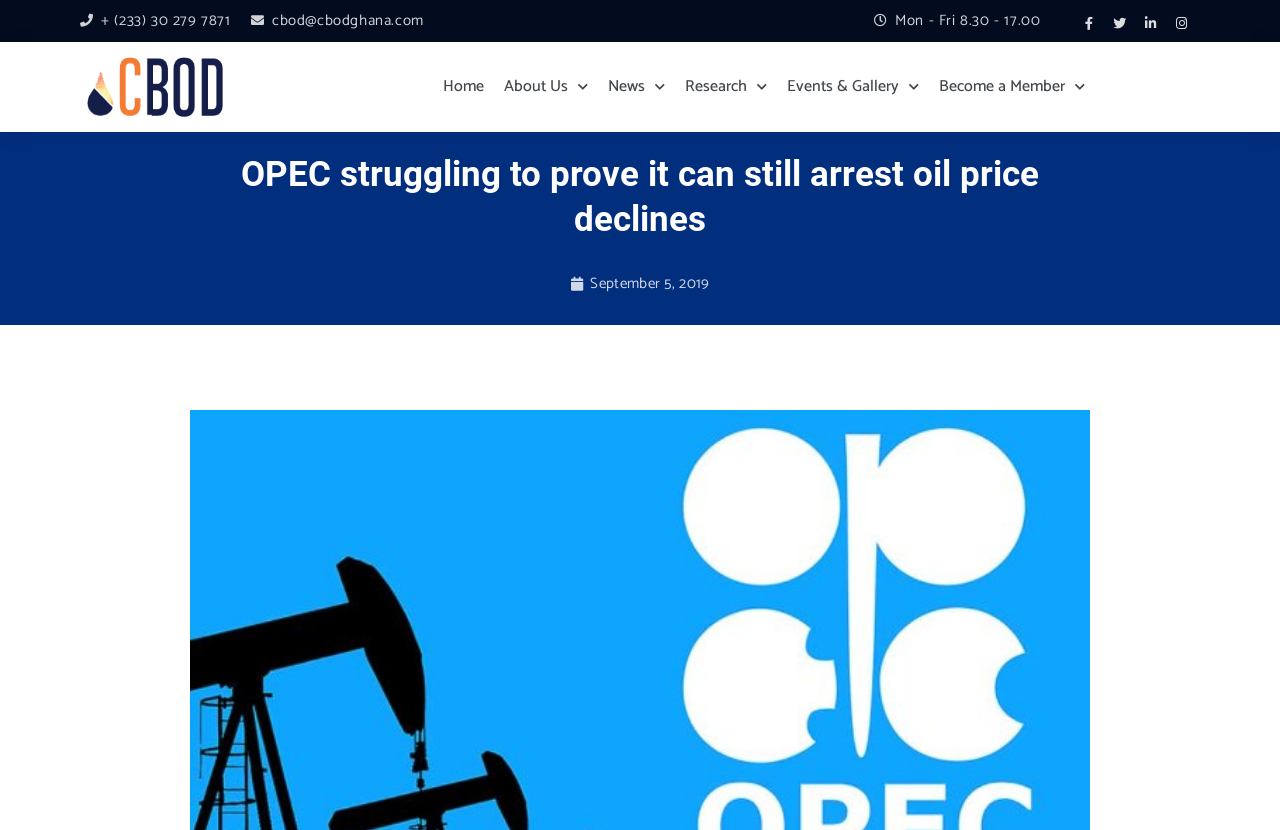What is the time of operation?
Give a thorough and detailed response to the question.

I found the time of operation by looking at the top left section of the webpage, where I saw a static text element with the time of operation 'Mon - Fri 8.30 - 17.00'.